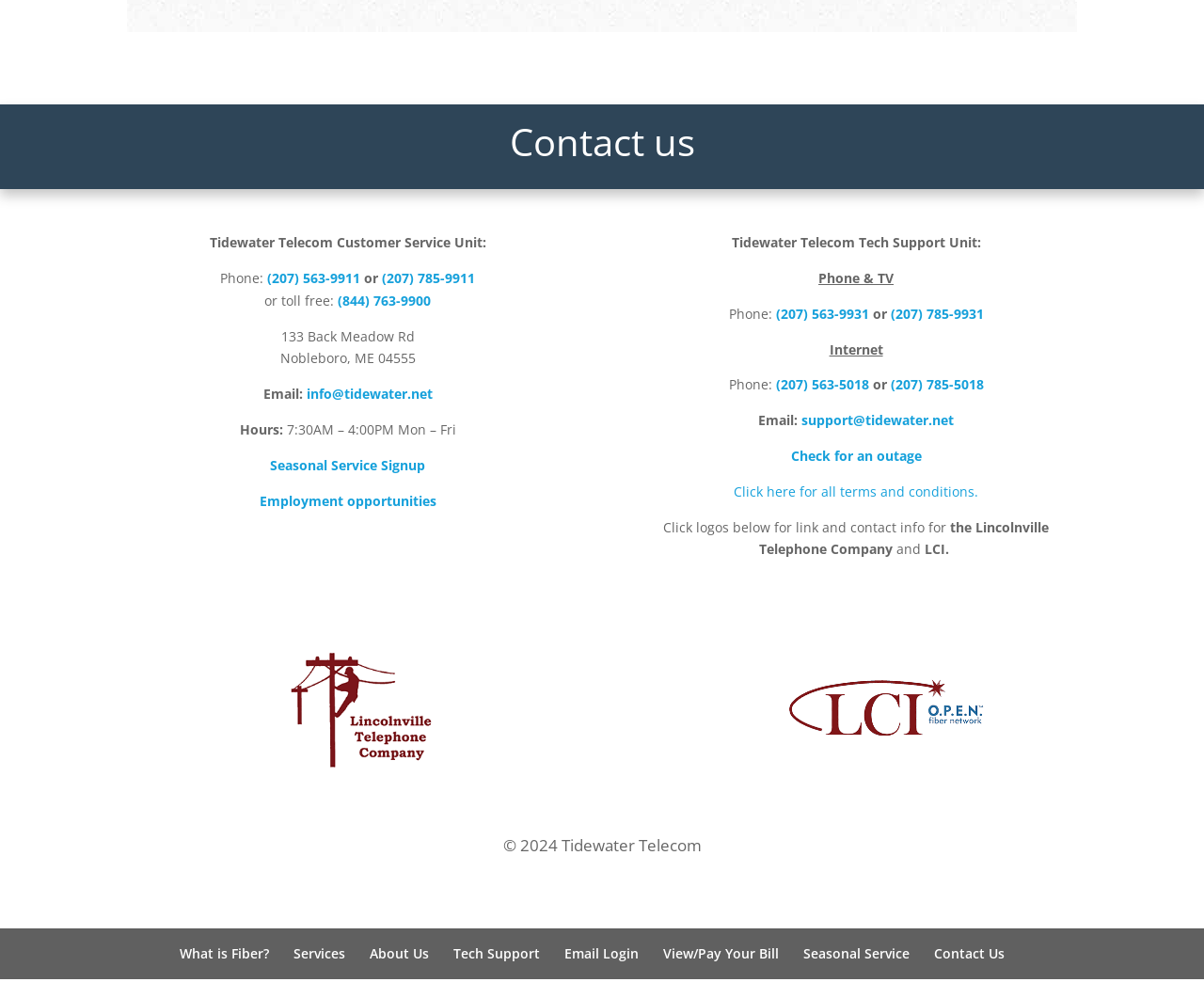Please provide the bounding box coordinates for the UI element as described: "Check for an outage". The coordinates must be four floats between 0 and 1, represented as [left, top, right, bottom].

[0.657, 0.448, 0.765, 0.466]